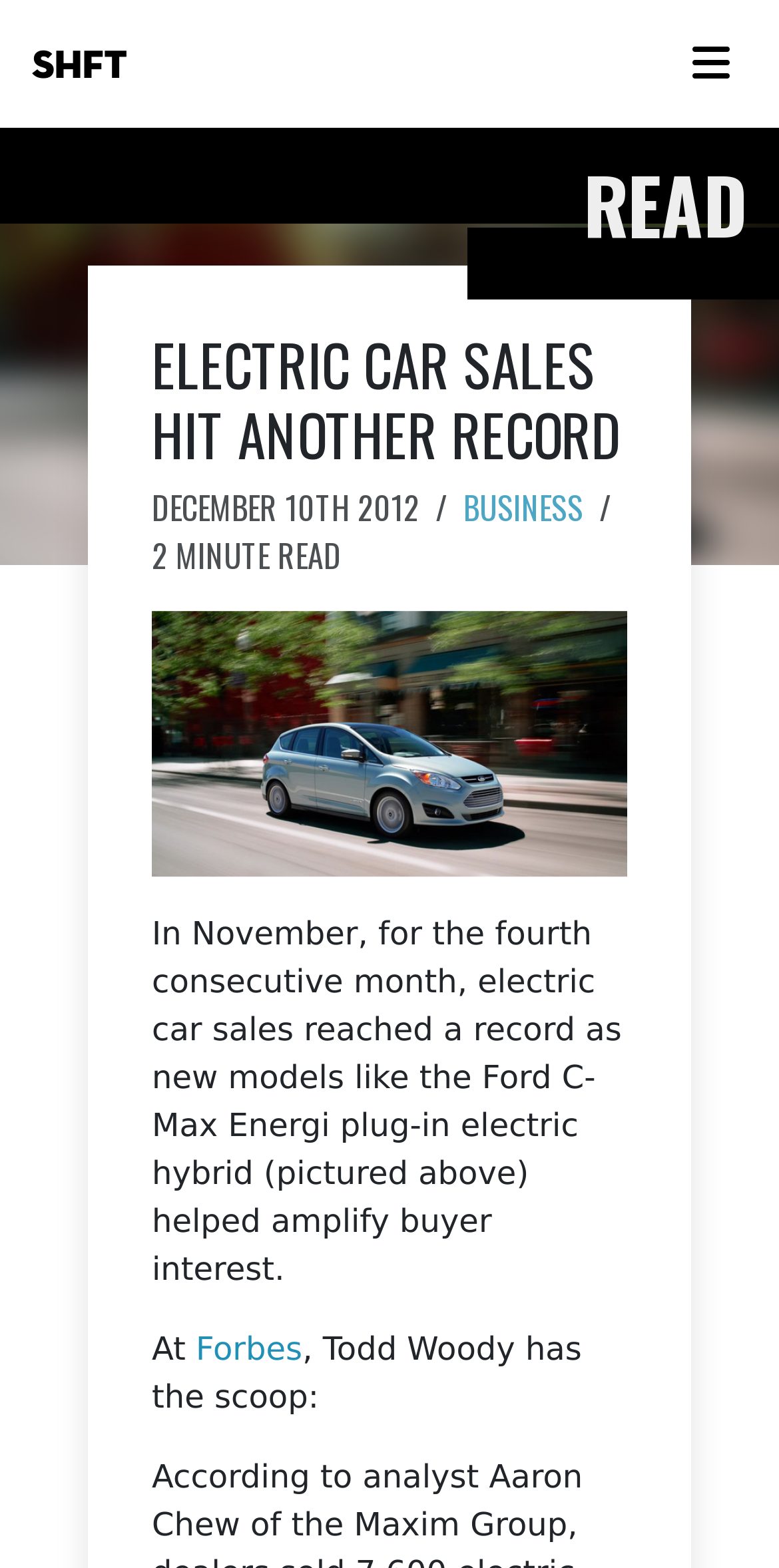Using floating point numbers between 0 and 1, provide the bounding box coordinates in the format (top-left x, top-left y, bottom-right x, bottom-right y). Locate the UI element described here: Get Involved

[0.222, 0.65, 0.778, 0.725]